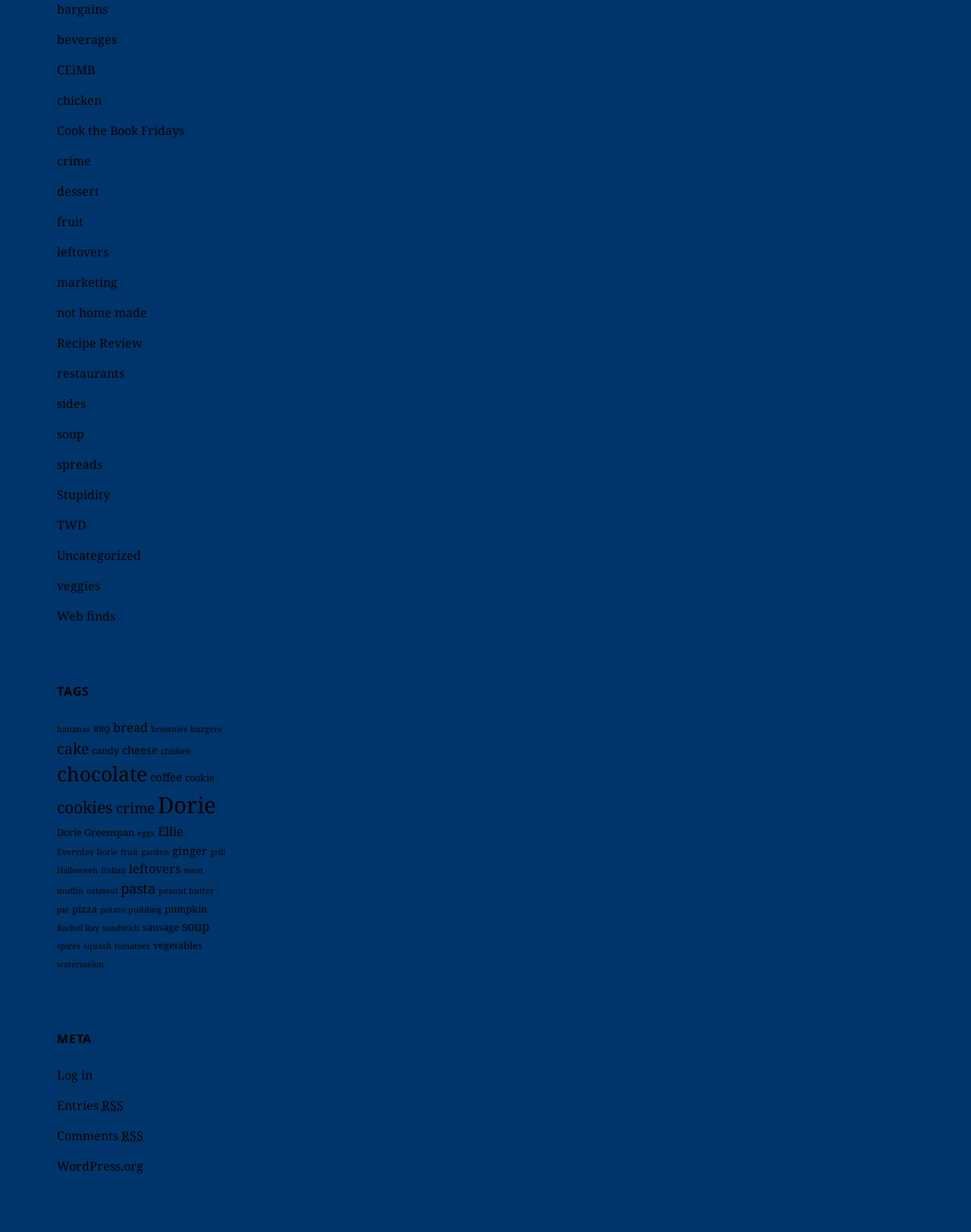What is the purpose of the 'TAGS' section?
Using the information from the image, give a concise answer in one word or a short phrase.

To categorize posts